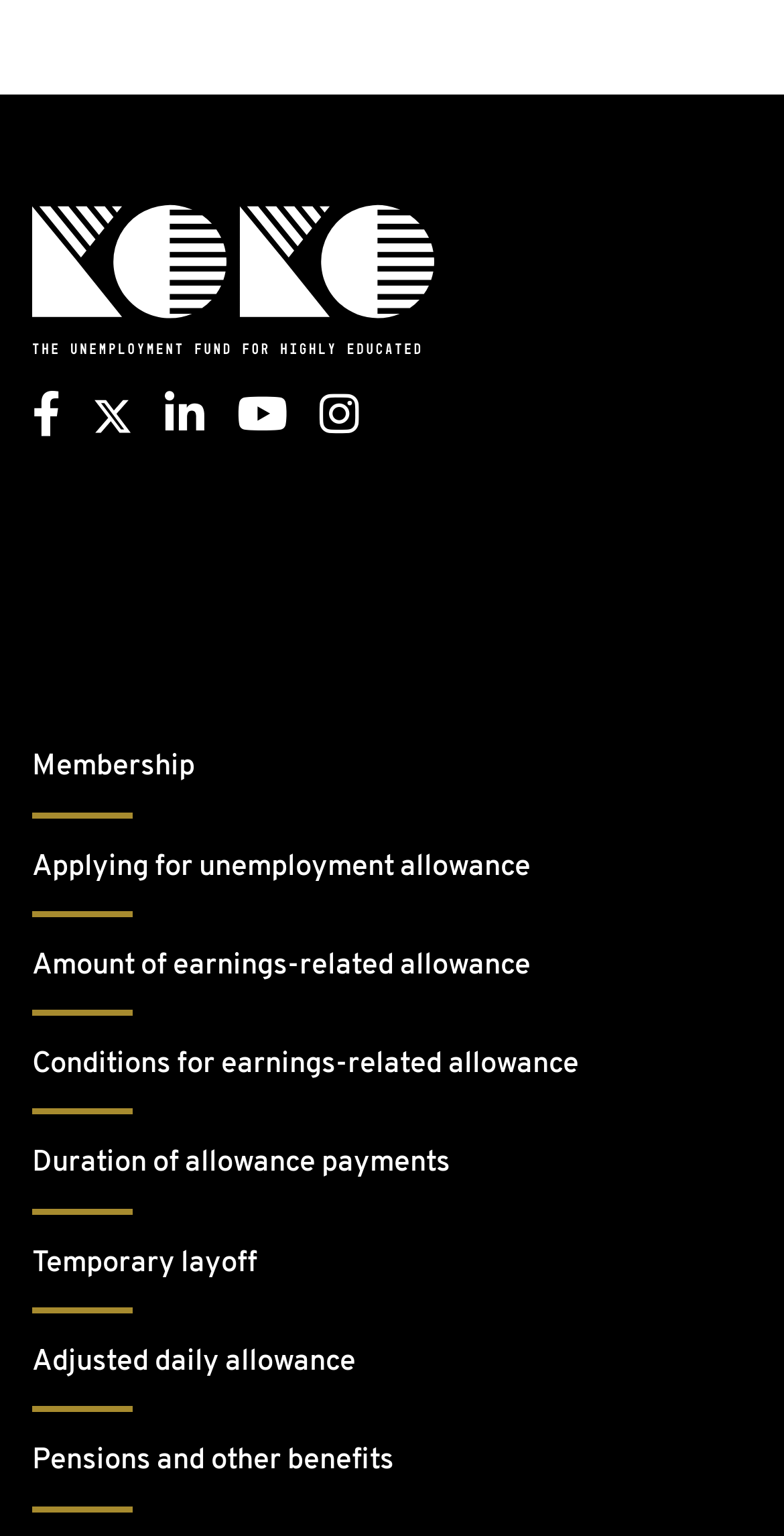Please specify the bounding box coordinates of the area that should be clicked to accomplish the following instruction: "Apply for unemployment allowance". The coordinates should consist of four float numbers between 0 and 1, i.e., [left, top, right, bottom].

[0.041, 0.553, 0.918, 0.597]